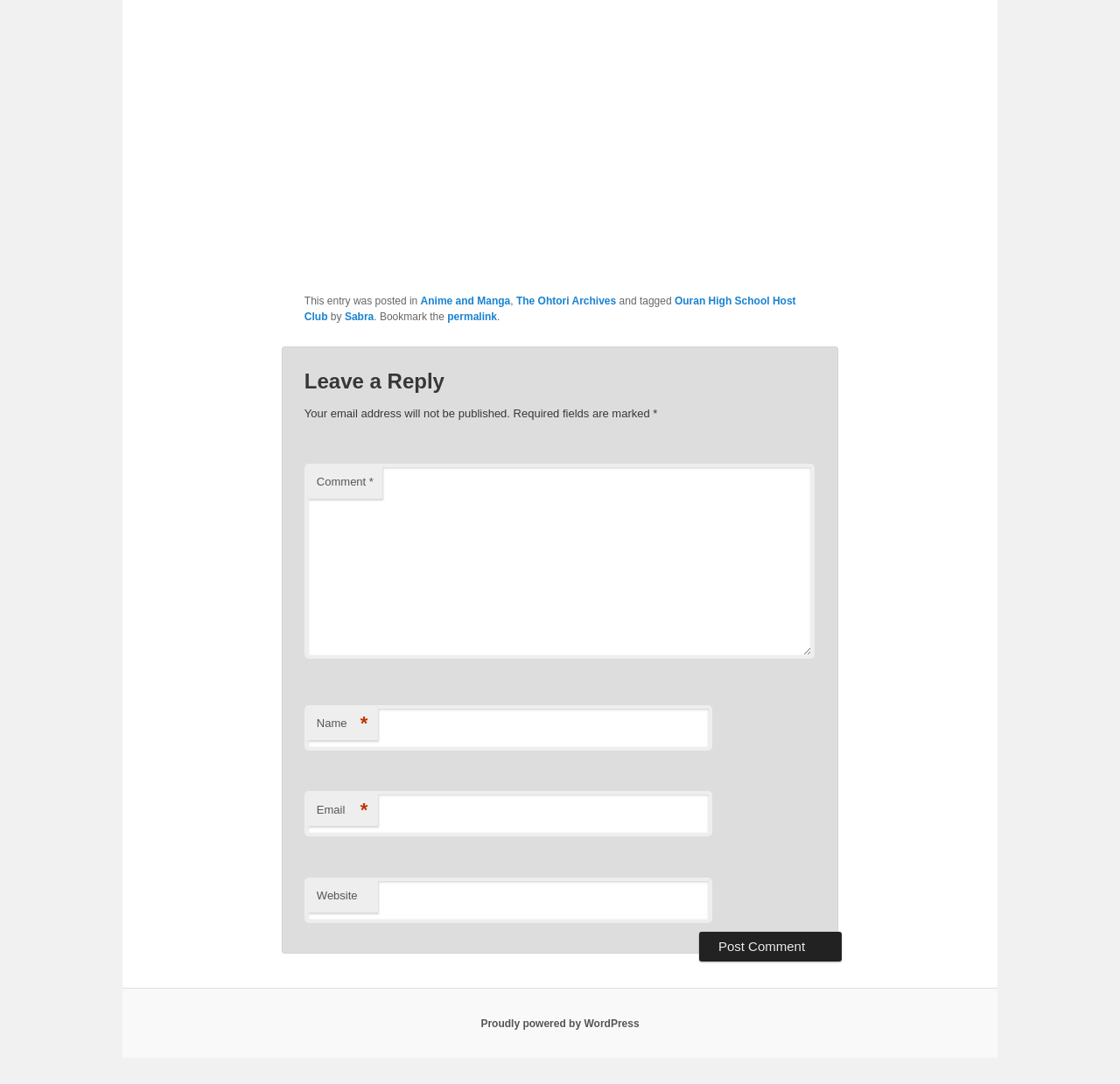Identify the bounding box coordinates for the region to click in order to carry out this instruction: "Click on the 'Post Comment' button". Provide the coordinates using four float numbers between 0 and 1, formatted as [left, top, right, bottom].

None